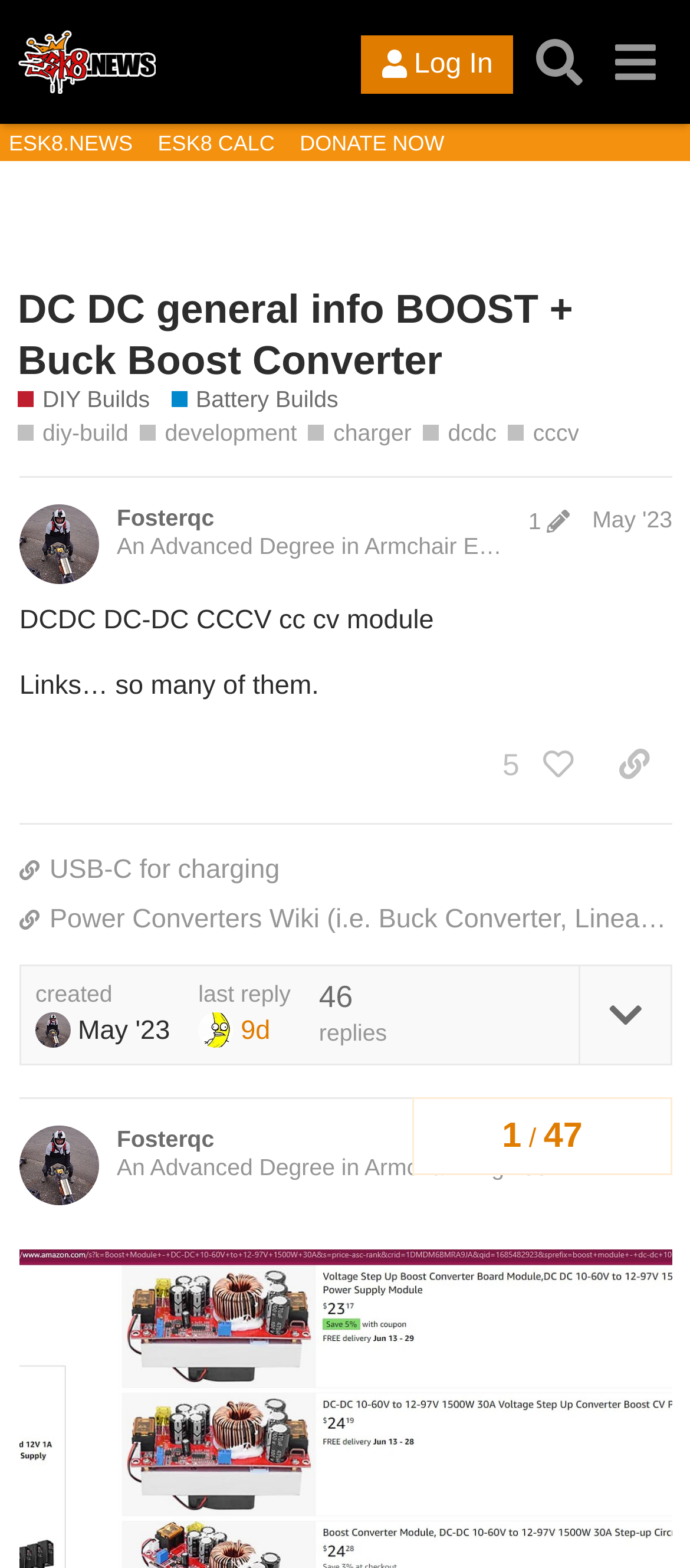Identify the bounding box coordinates of the clickable region required to complete the instruction: "Log in to the forum". The coordinates should be given as four float numbers within the range of 0 and 1, i.e., [left, top, right, bottom].

[0.523, 0.023, 0.743, 0.06]